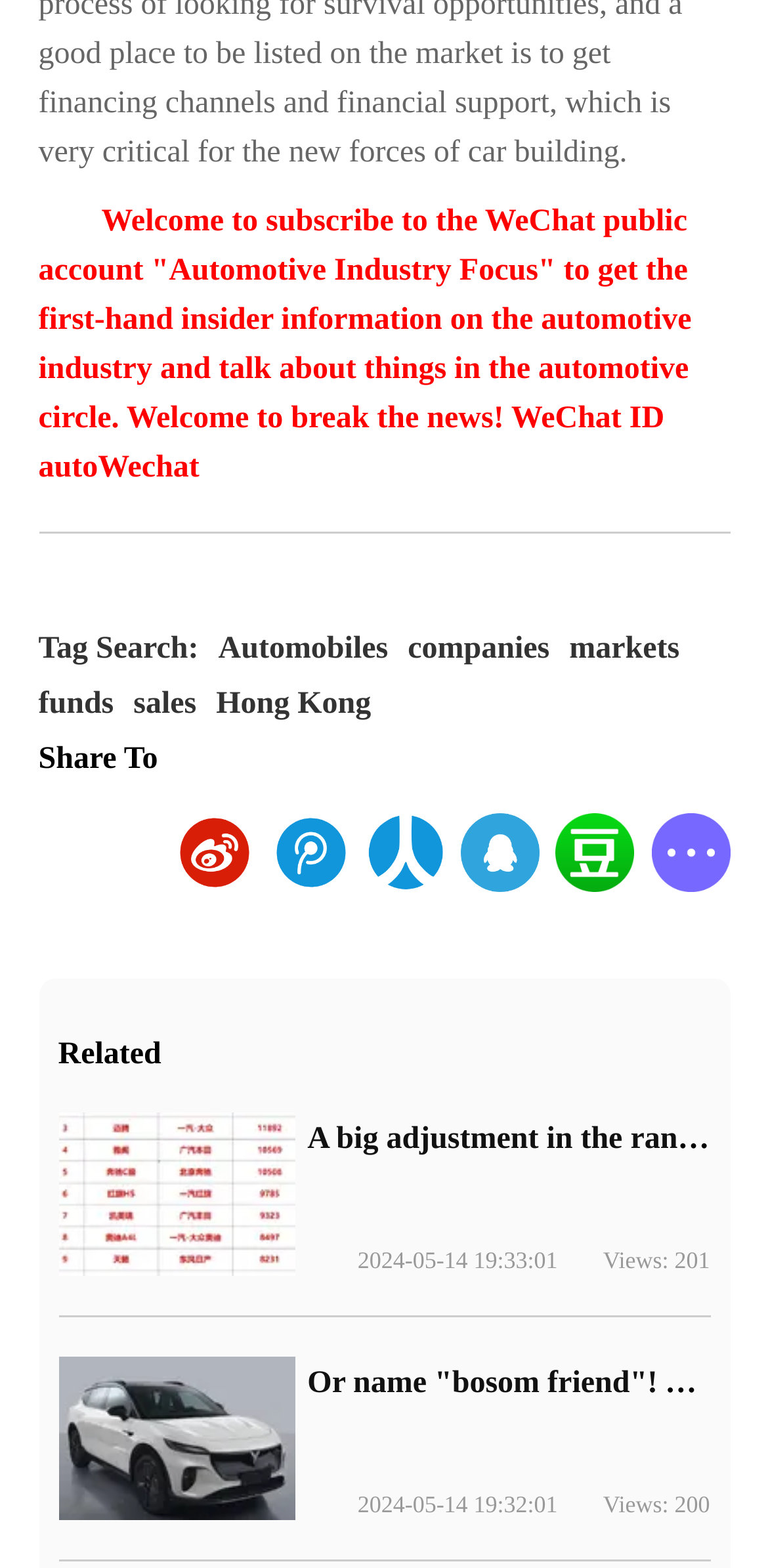Please identify the bounding box coordinates of the region to click in order to complete the given instruction: "Click on the link to view companies". The coordinates should be four float numbers between 0 and 1, i.e., [left, top, right, bottom].

[0.531, 0.404, 0.716, 0.426]